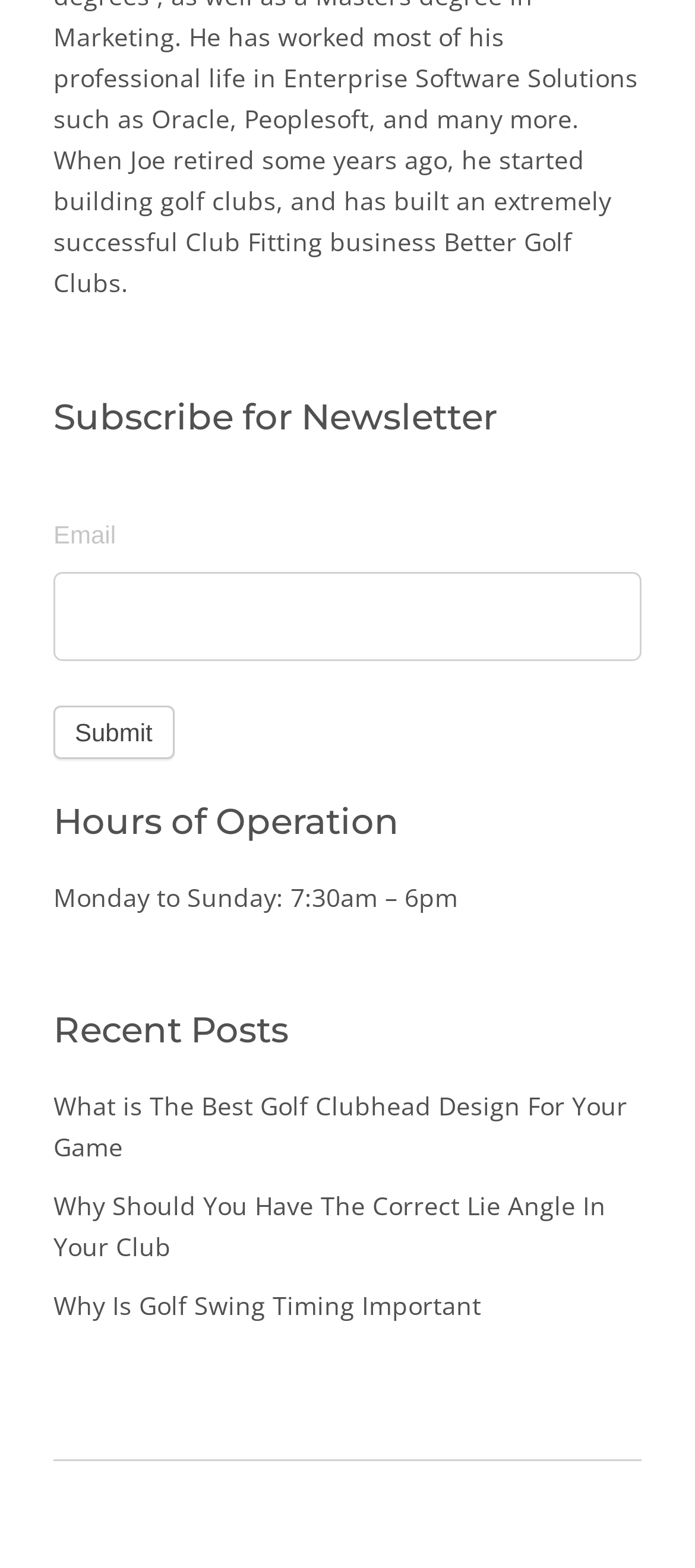Is the email field required for newsletter subscription?
Make sure to answer the question with a detailed and comprehensive explanation.

The textbox element for email input has a 'required' attribute set to 'False', indicating that the email field is not required for newsletter subscription. This means that users can potentially submit the form without providing an email address, although it is likely that the form will not function correctly without an email address.